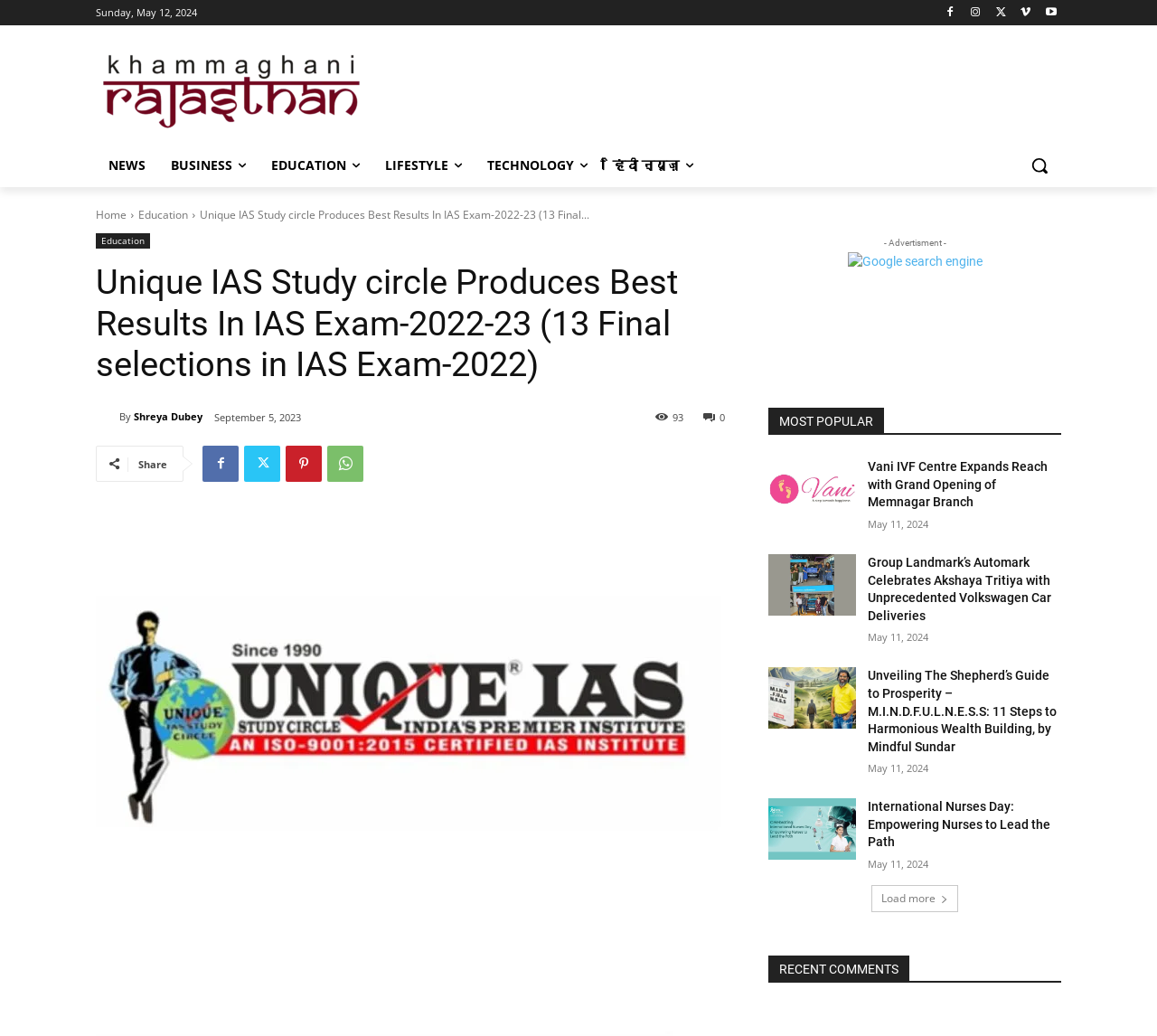Answer the question in one word or a short phrase:
How many news articles are there in the 'MOST POPULAR' section?

4